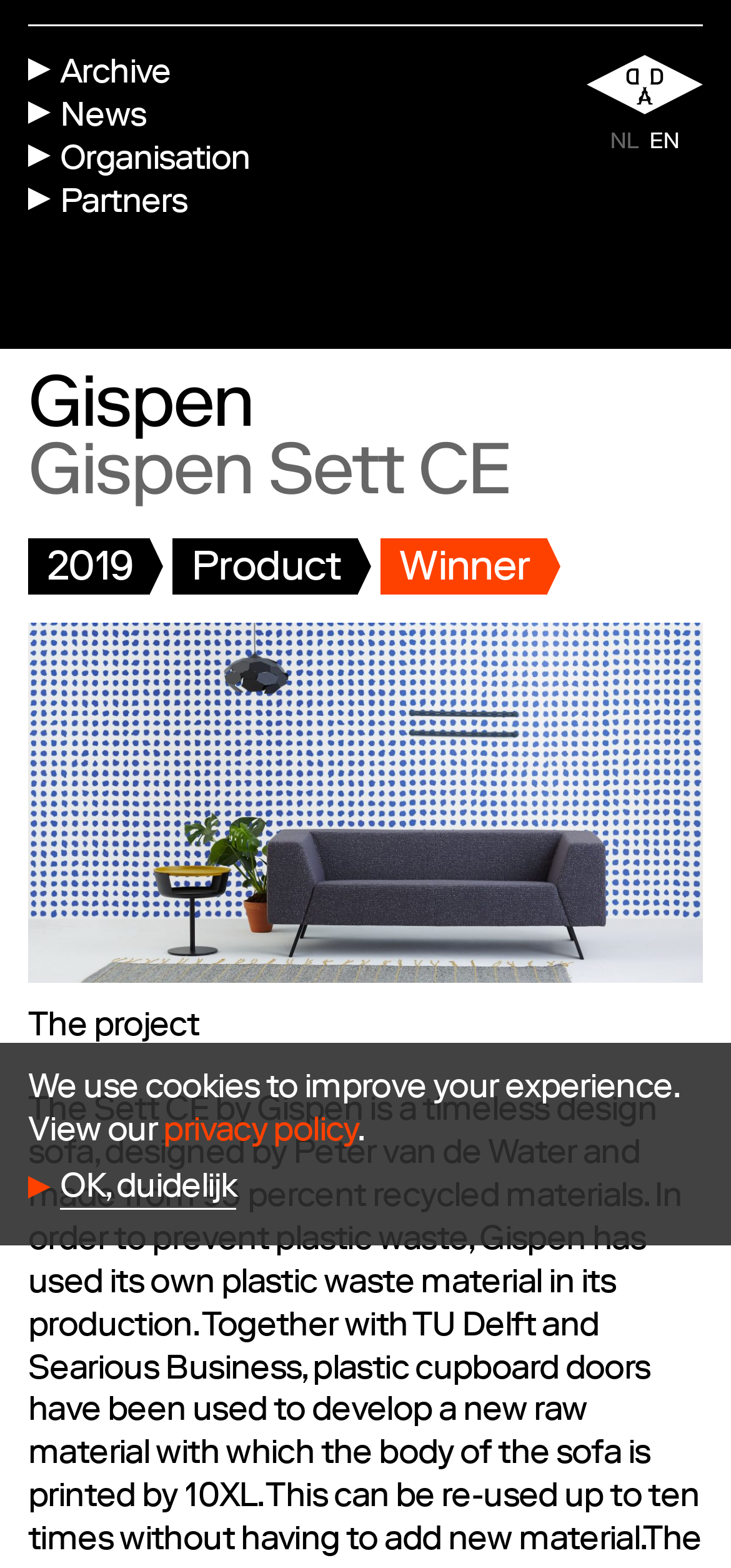Detail the various sections and features present on the webpage.

The webpage is about the Dutch Design Awards, specifically featuring a project called "Gispen Sett CE". At the top left, there are five links: "Archive", "News", "Organisation", "Partners", and a language selection option with "NL" and "EN" links. Below these links, there are two headings, "Gispen" and "Gispen Sett CE", which are likely the title of the project.

On the left side, there are three links: "2019", "Product", and "Winner", each accompanied by a small image. The "2019" link is at the top, followed by "Product" and then "Winner". To the right of these links, there is a large image that spans the width of the page.

Below the large image, there is a heading that reads "The project". Underneath this heading, there is a paragraph of text, but its content is not specified. At the bottom of the page, there is a notification about cookies, which says "We use cookies to improve your experience. View our privacy policy" with a link to the privacy policy. Next to this notification, there is a button that says "OK, duidelijk", which likely means "OK, clear" in Dutch.